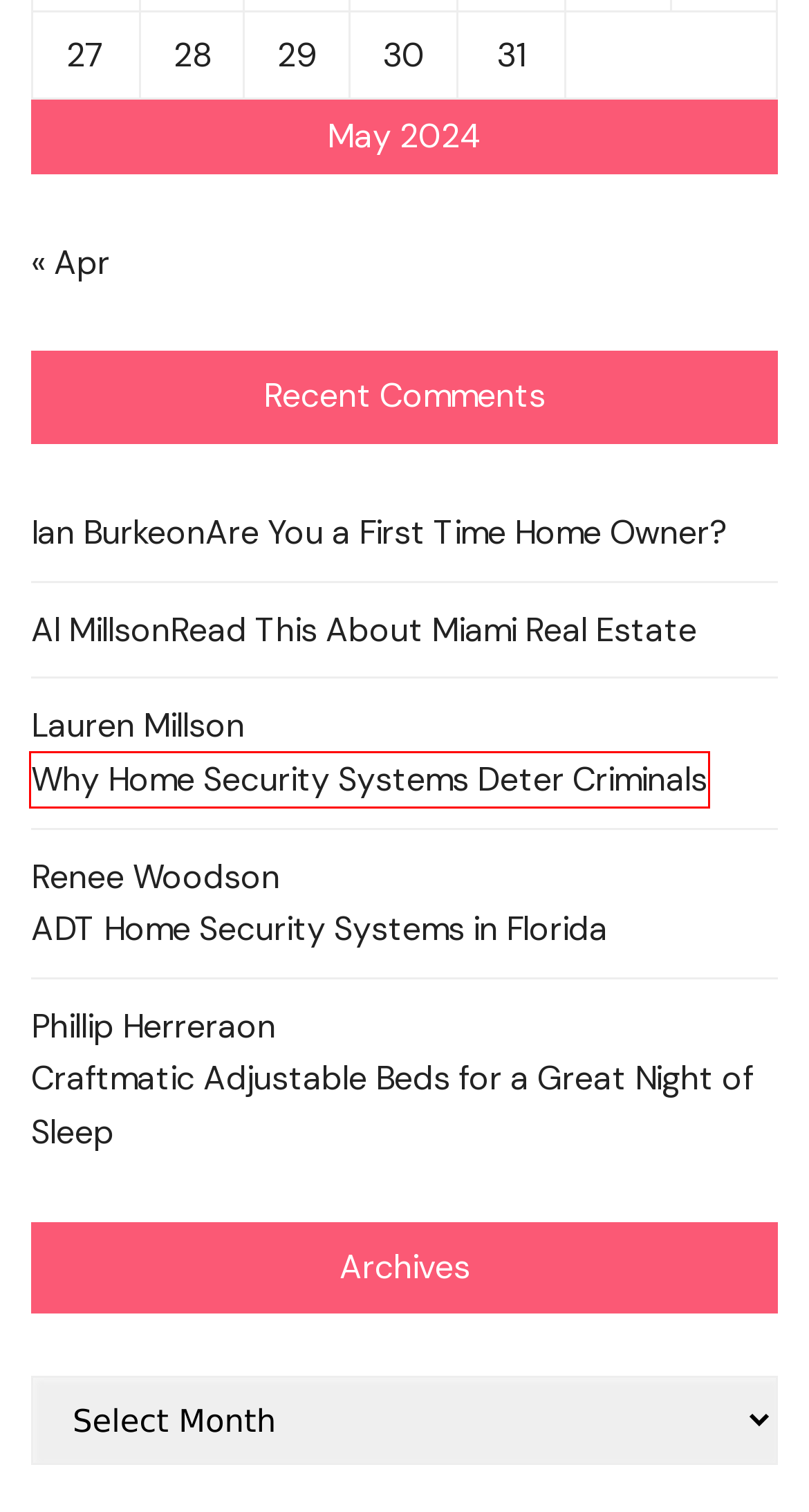Take a look at the provided webpage screenshot featuring a red bounding box around an element. Select the most appropriate webpage description for the page that loads after clicking on the element inside the red bounding box. Here are the candidates:
A. ADT Home Security Systems in Florida - Family Issues Online
B. Are You a First Time Home Owner? - Family Issues Online
C. April 2024 - Family Issues Online
D. 25 Unique Golf Facts You Didn't Know About | GolfNow
E. Read This About Miami Real Estate - Family Issues Online
F. Craftmatic Adjustable Beds for a Great Night of Sleep - Family Issues Online
G. Why Home Security Systems Deter Criminals - Family Issues Online
H. Center for Uterine Fibroids

G